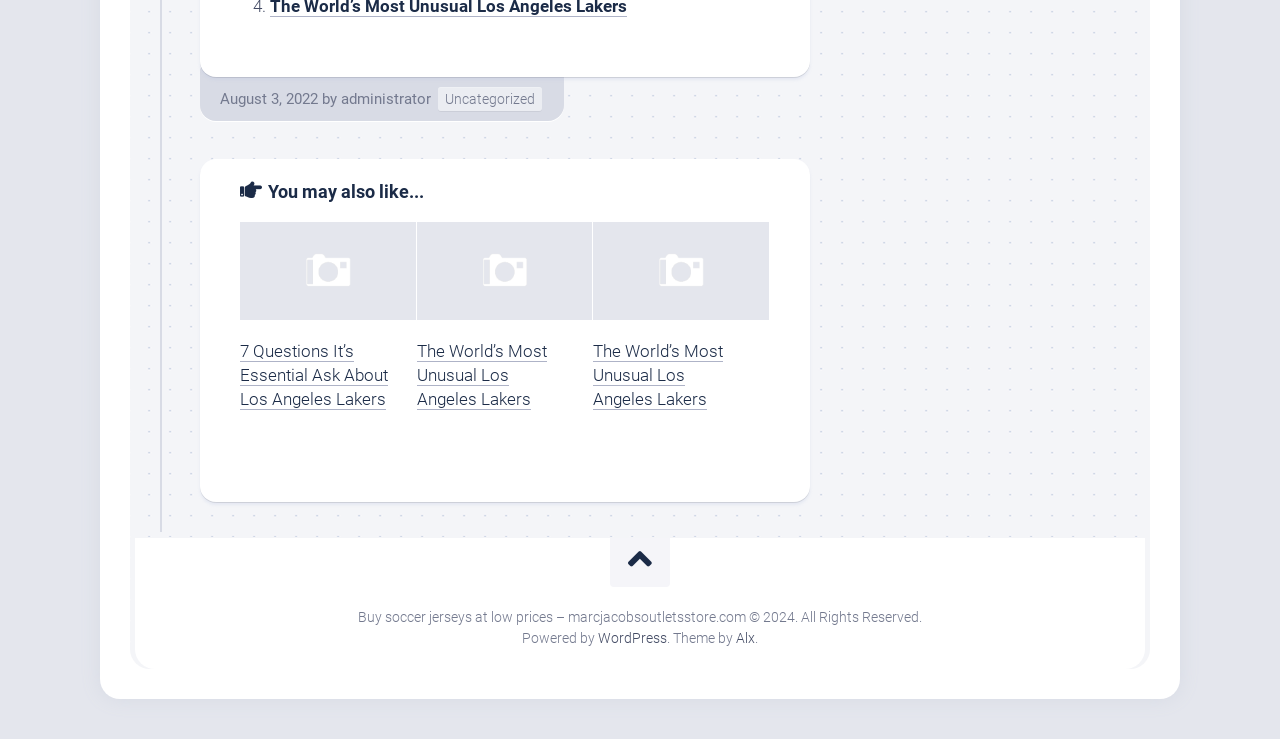Who is the author of the first article? Please answer the question using a single word or phrase based on the image.

administrator